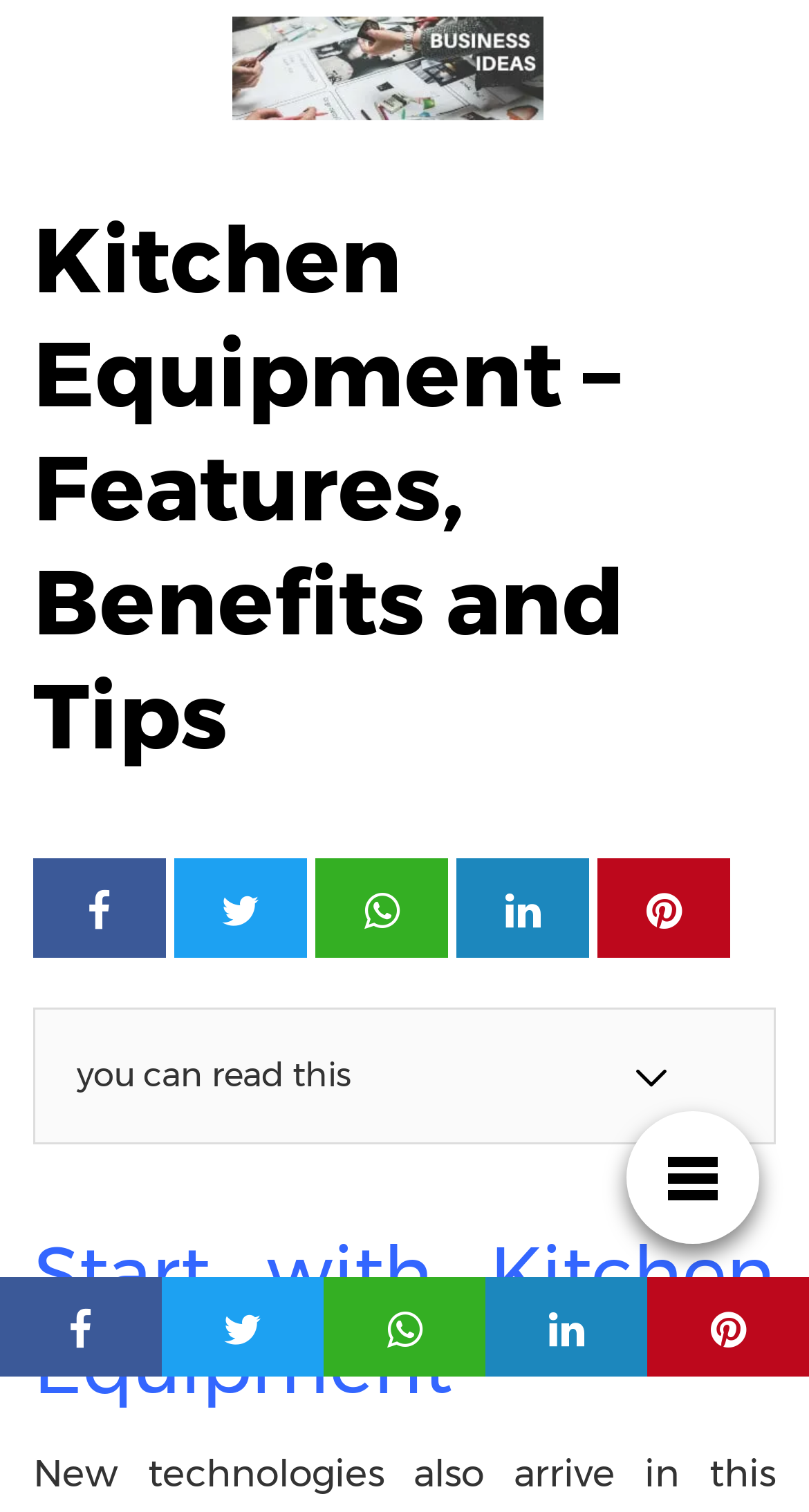Refer to the screenshot and answer the following question in detail:
What is the purpose of the checkbox?

There is a checkbox located at the bottom left corner of the webpage, but its purpose is not explicitly stated. It is not checked by default, and there is an image next to it. The checkbox does not have a descriptive text or label.